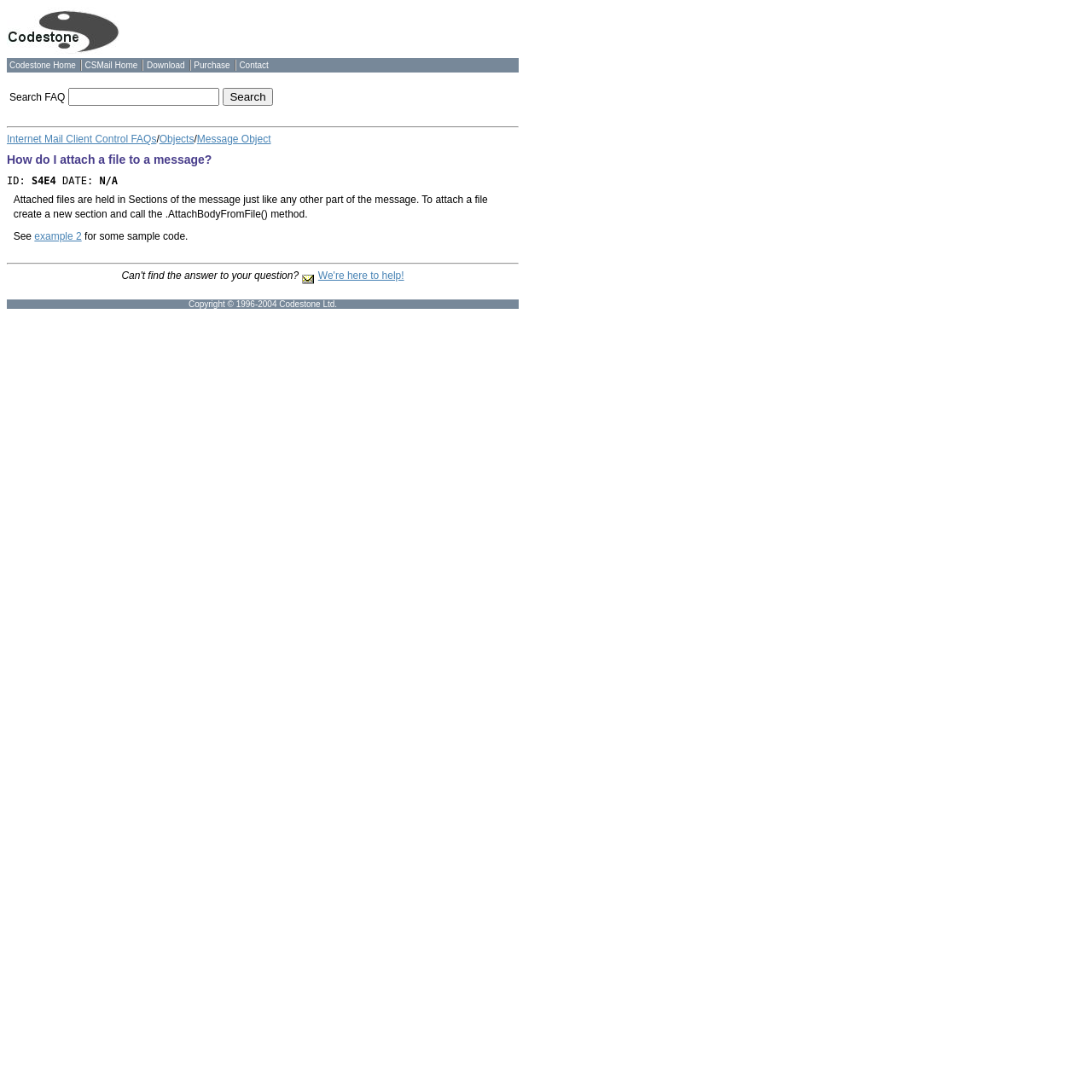Determine the bounding box coordinates of the section to be clicked to follow the instruction: "Attach a file to a message". The coordinates should be given as four float numbers between 0 and 1, formatted as [left, top, right, bottom].

[0.012, 0.178, 0.447, 0.202]